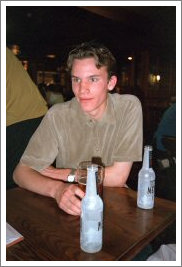How many bottles are on the table?
Refer to the image and give a detailed response to the question.

The caption explicitly states that two bottles of clear beverage sit side by side on the table in front of the man, one likely filled with water and the other possibly a soft drink or light beer.